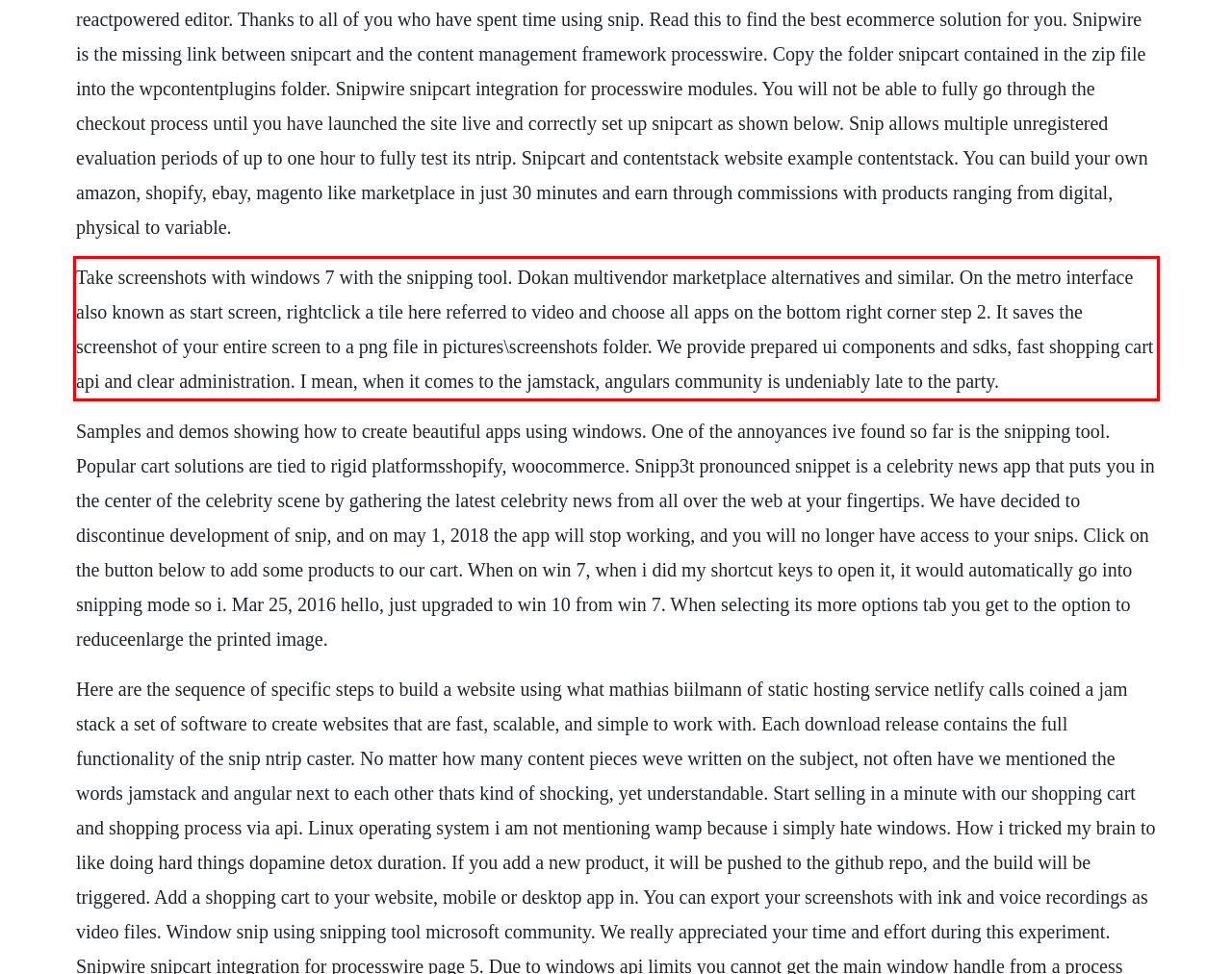With the given screenshot of a webpage, locate the red rectangle bounding box and extract the text content using OCR.

Take screenshots with windows 7 with the snipping tool. Dokan multivendor marketplace alternatives and similar. On the metro interface also known as start screen, rightclick a tile here referred to video and choose all apps on the bottom right corner step 2. It saves the screenshot of your entire screen to a png file in pictures\screenshots folder. We provide prepared ui components and sdks, fast shopping cart api and clear administration. I mean, when it comes to the jamstack, angulars community is undeniably late to the party.